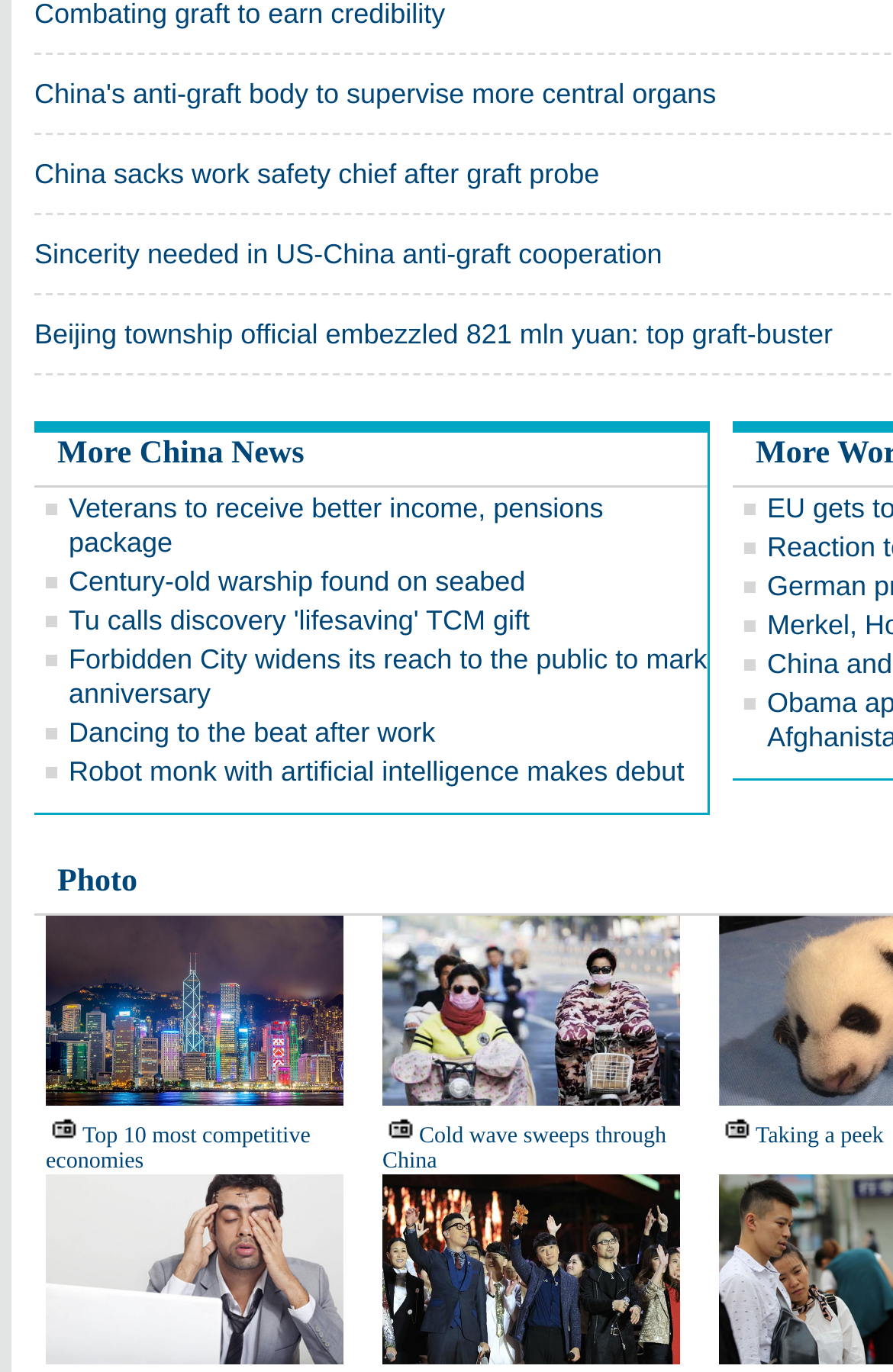Given the webpage screenshot, identify the bounding box of the UI element that matches this description: "GET A QUOTE".

None